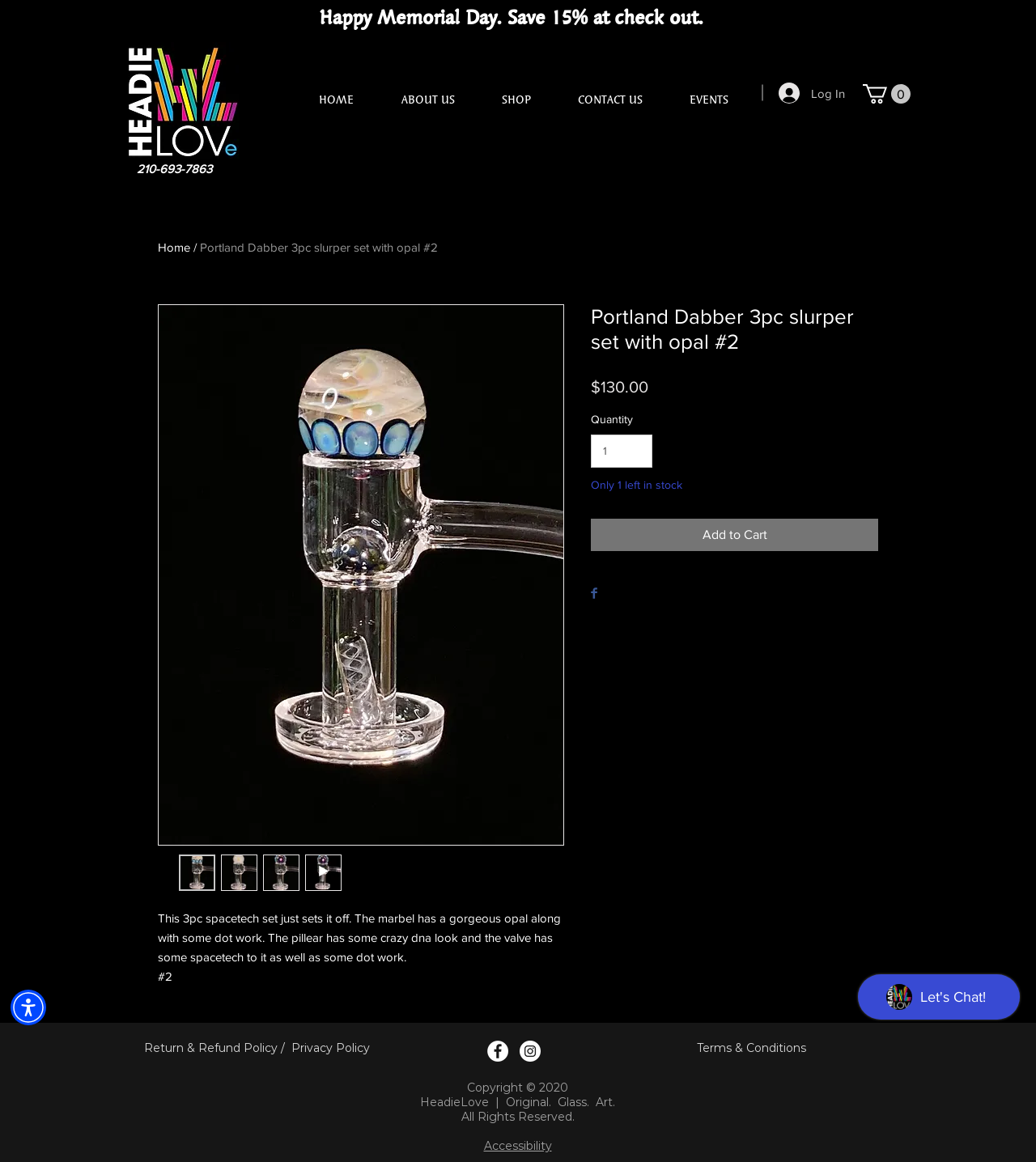What is the name of the company logo displayed at the top left corner?
Based on the image, give a one-word or short phrase answer.

Headie Love Logo